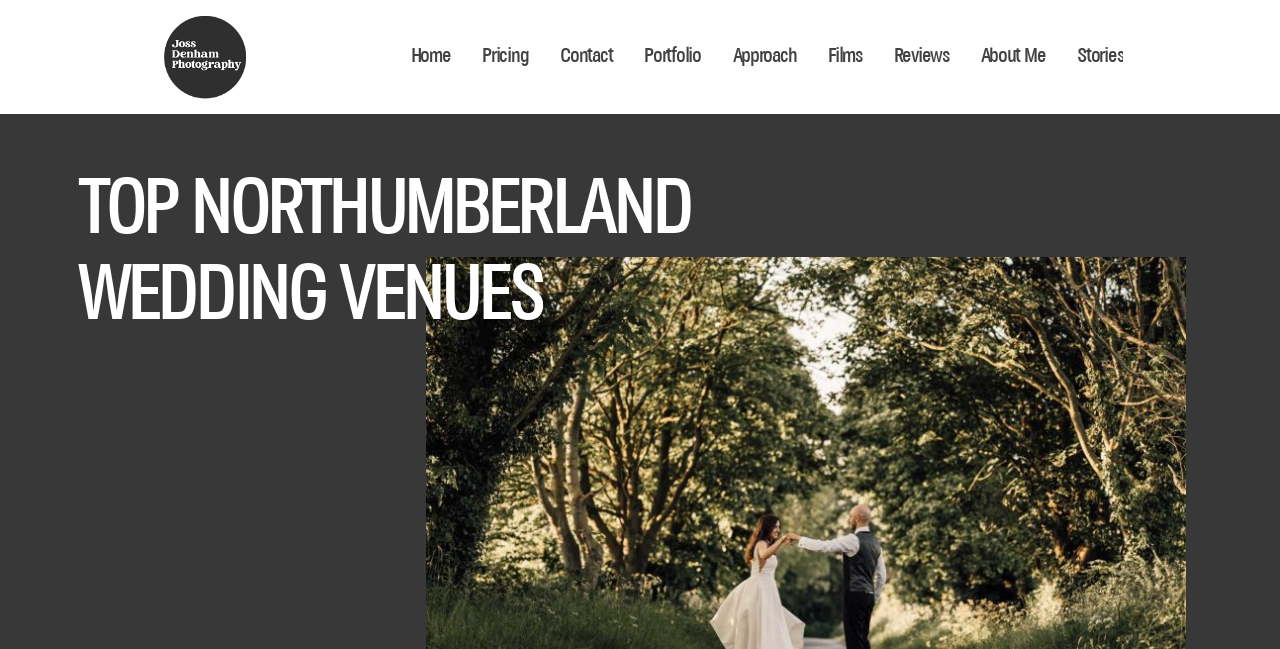Please answer the following question using a single word or phrase: 
How many times does the word 'HOME' appear?

2